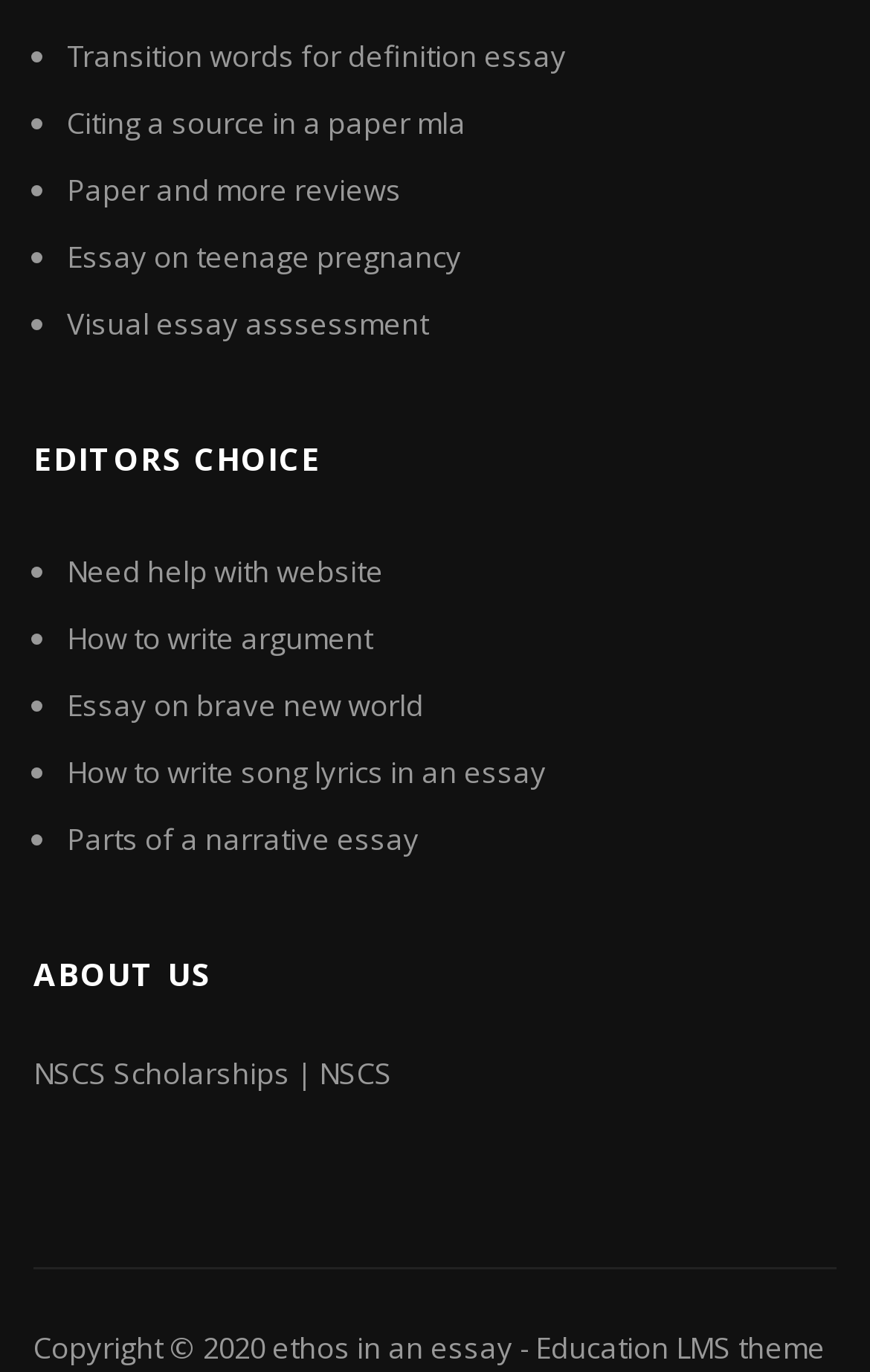How many headings are there on the webpage?
Using the details shown in the screenshot, provide a comprehensive answer to the question.

There are two headings on the webpage, namely 'EDITORS CHOICE' and 'ABOUT US', which are used to categorize the links and provide information about the organization.